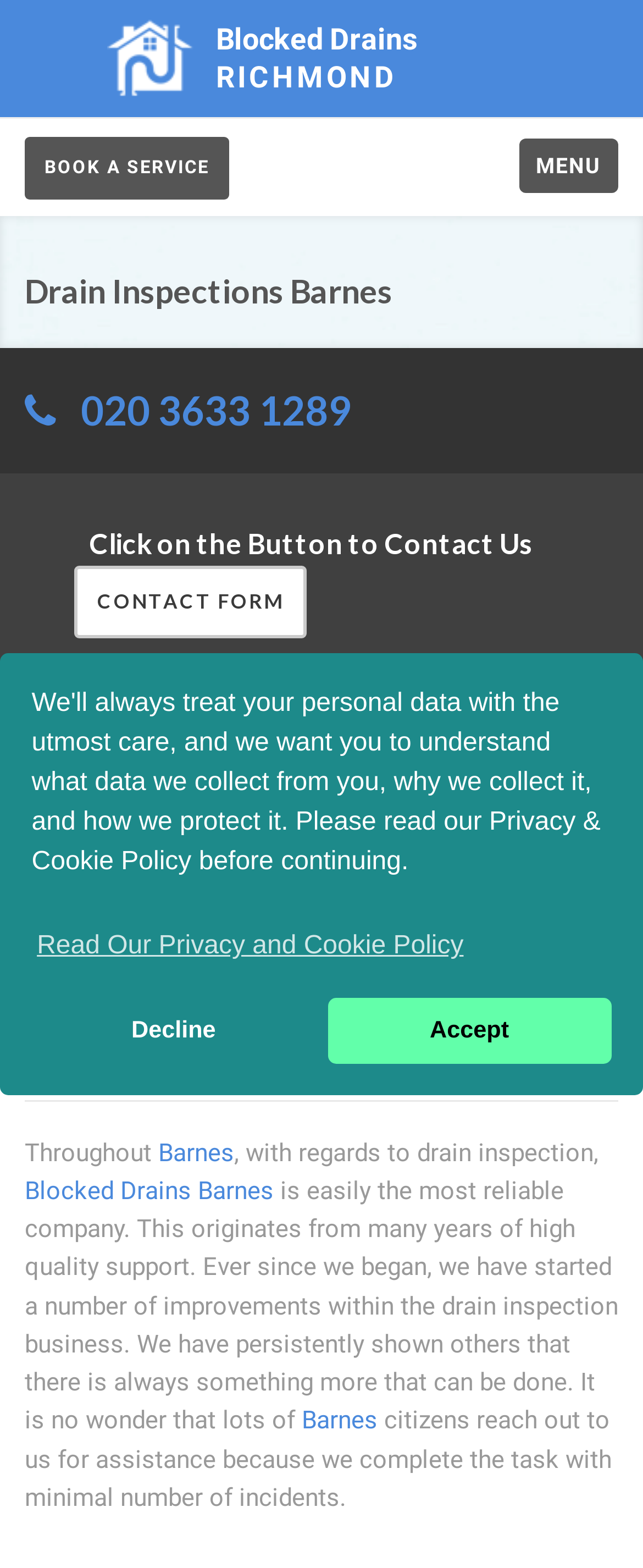Please determine the bounding box coordinates of the element to click in order to execute the following instruction: "Click the logo". The coordinates should be four float numbers between 0 and 1, specified as [left, top, right, bottom].

None